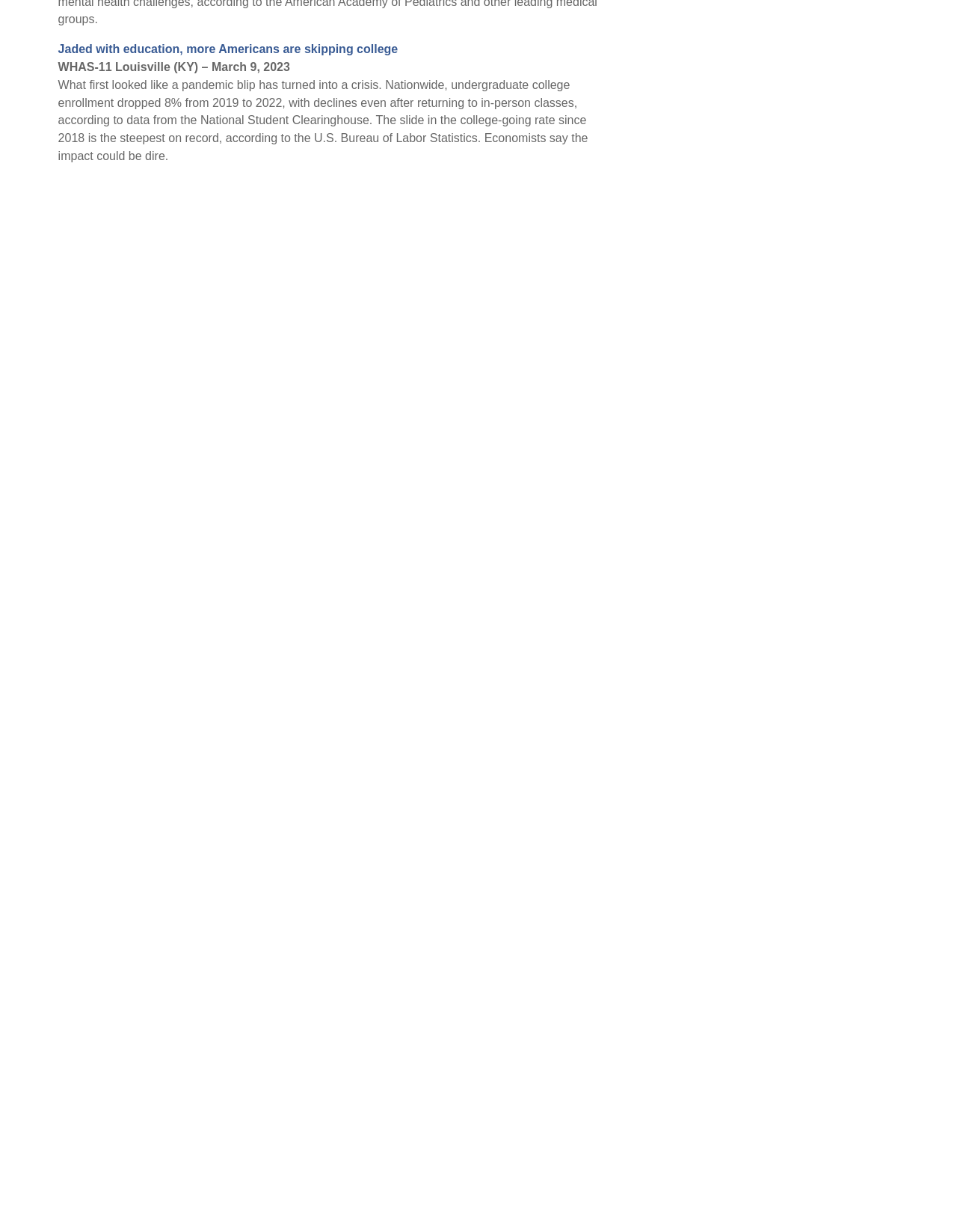Indicate the bounding box coordinates of the element that must be clicked to execute the instruction: "Read the blog 'Seniors: How to Prepare for College'". The coordinates should be given as four float numbers between 0 and 1, i.e., [left, top, right, bottom].

[0.685, 0.233, 0.899, 0.243]